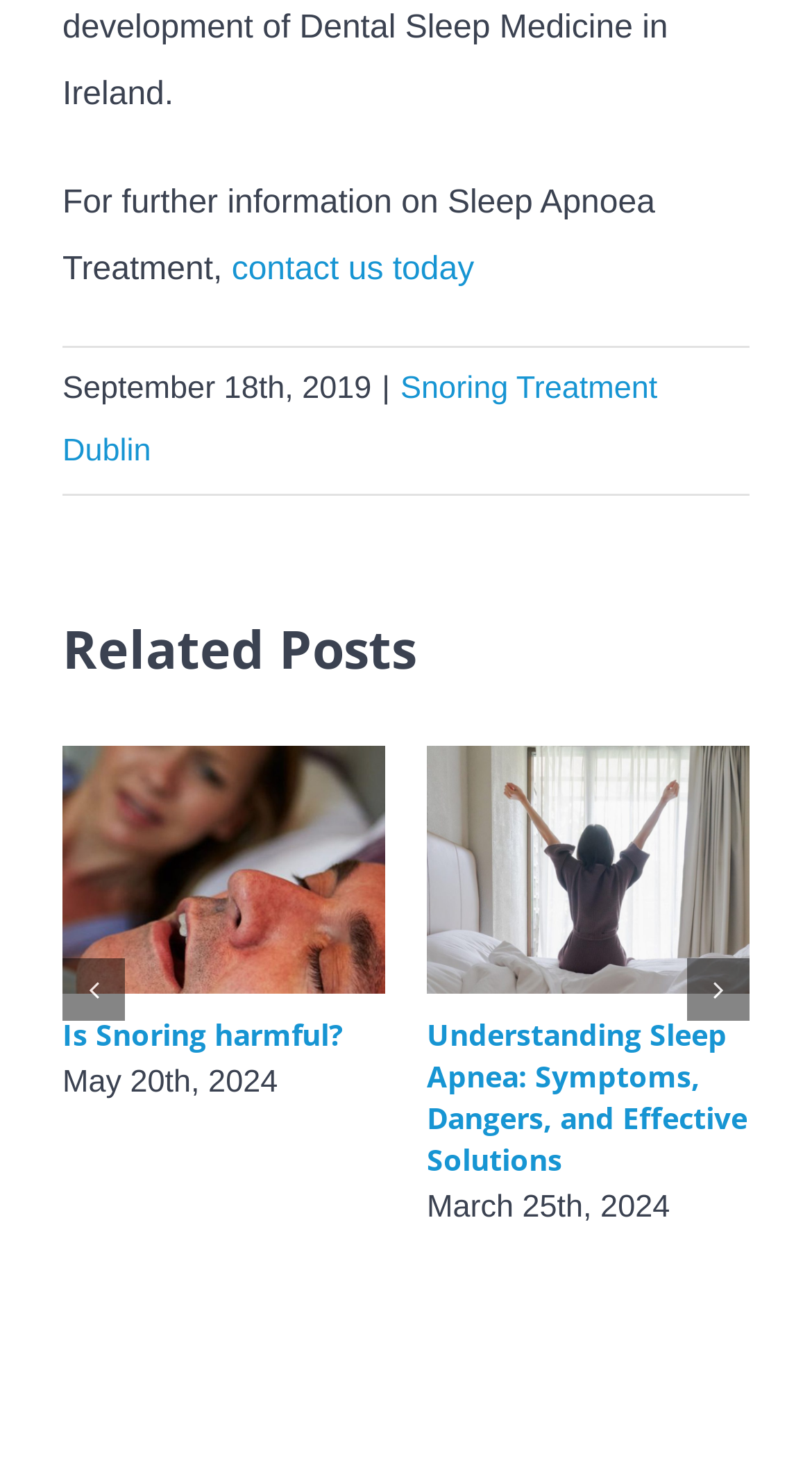Identify the bounding box for the given UI element using the description provided. Coordinates should be in the format (top-left x, top-left y, bottom-right x, bottom-right y) and must be between 0 and 1. Here is the description: Gallery

[0.345, 0.559, 0.456, 0.62]